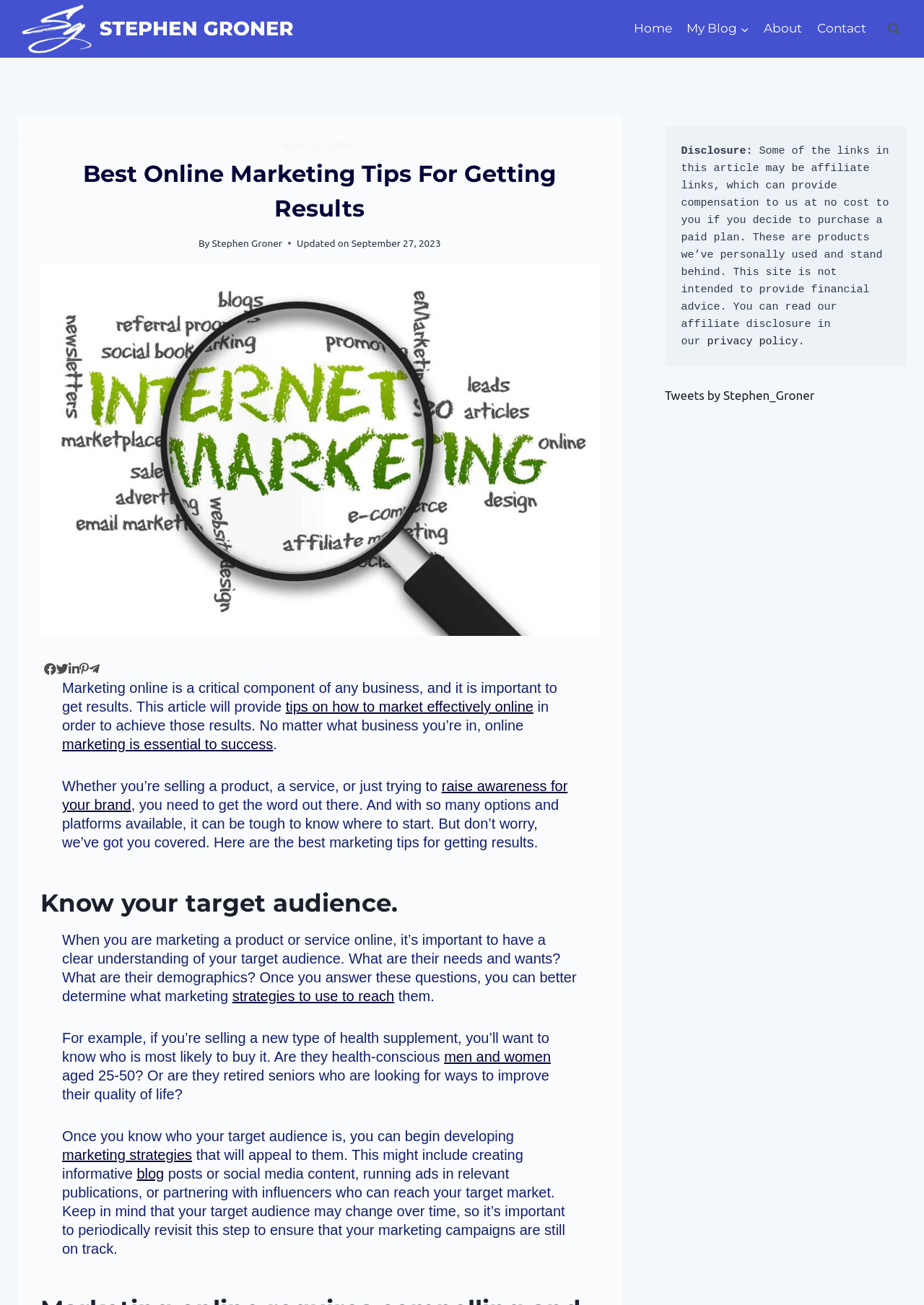Identify the bounding box coordinates of the section that should be clicked to achieve the task described: "Learn about online marketing tips".

[0.309, 0.536, 0.577, 0.548]